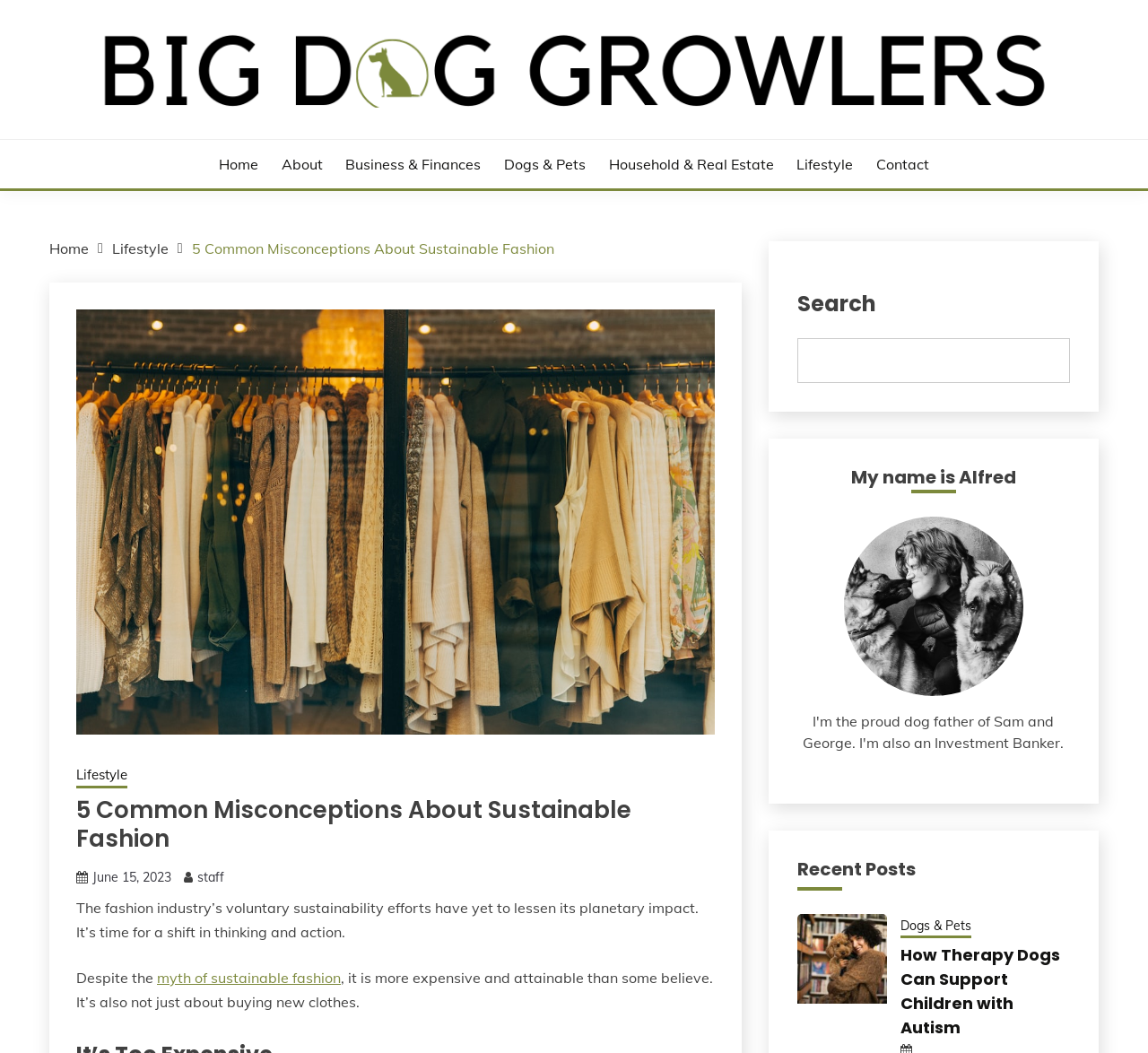Detail the various sections and features present on the webpage.

The webpage appears to be a blog or article page from a website called "Big Dog Growlers". At the top, there is a logo and a navigation menu with links to various sections of the website, including "Home", "About", "Business & Finances", "Dogs & Pets", "Household & Real Estate", "Lifestyle", and "Contact".

Below the navigation menu, there is a breadcrumbs section that shows the current page's location in the website's hierarchy. The current page is "5 Common Misconceptions About Sustainable Fashion" under the "Lifestyle" category.

The main content of the page starts with a large image that takes up most of the width of the page. Above the image, there is a heading that reads "5 Common Misconceptions About Sustainable Fashion". Below the image, there is a paragraph of text that summarizes the article's content, stating that the fashion industry's voluntary sustainability efforts have yet to lessen its planetary impact and that it's time for a shift in thinking and action.

The article continues with a link to the "myth of sustainable fashion" and a brief description of the myth. There are also links to the author's name and the date of publication, June 15, 2023.

On the right side of the page, there is a search bar and a section titled "Recent Posts" that lists a recent article titled "How Therapy Dogs Can Support Children with Autism" with a corresponding image. There is also a section with a heading "My name is Alfred" and an image below it.

Overall, the webpage has a clean and organized layout, with clear headings and concise text. The use of images and links adds visual interest and provides additional information to the reader.